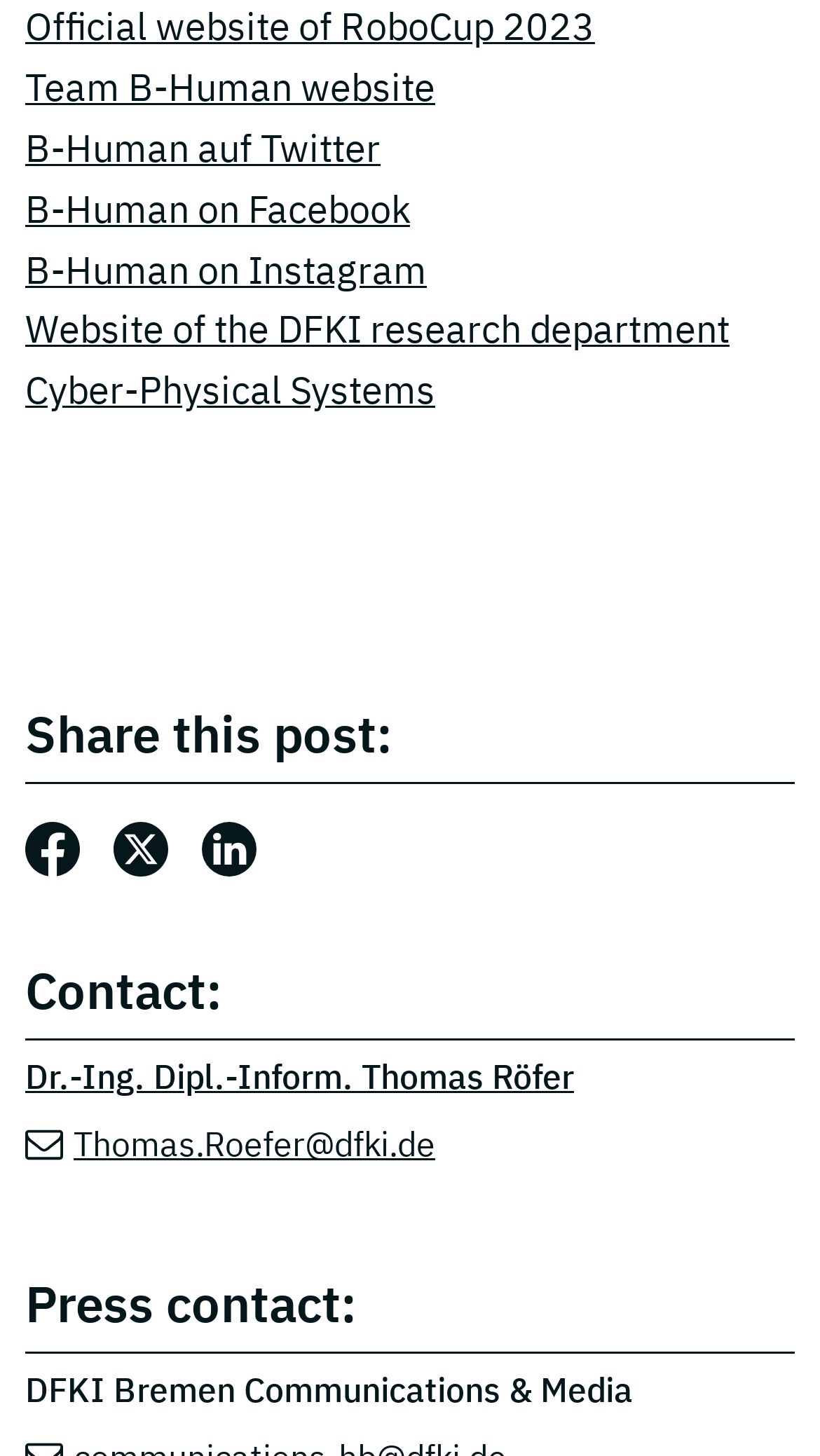What is the name of the organization listed under 'Press contact'?
Look at the image and provide a short answer using one word or a phrase.

DFKI Bremen Communications & Media